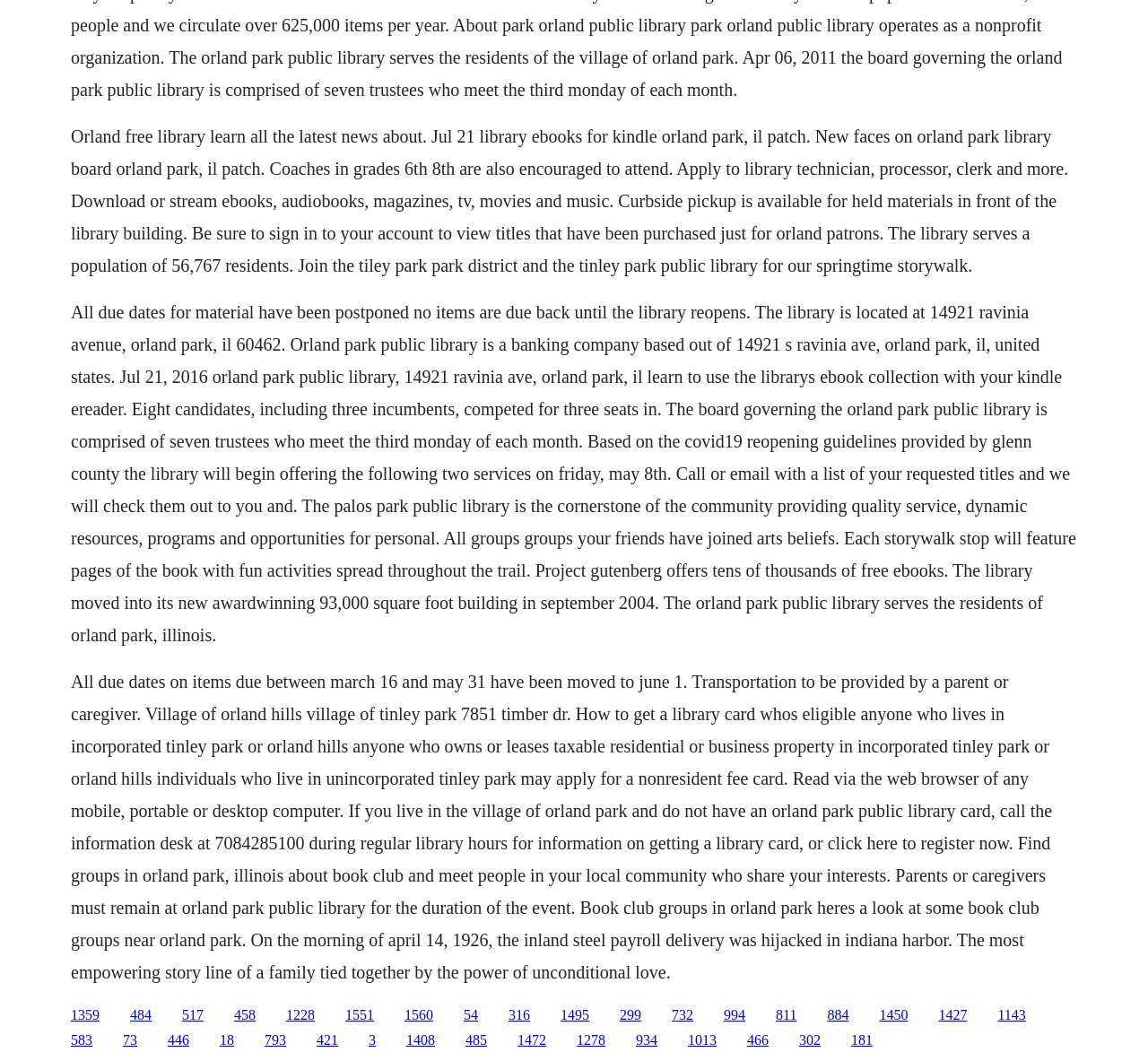Could you provide the bounding box coordinates for the portion of the screen to click to complete this instruction: "Click the link to learn about library ebooks for Kindle"?

[0.062, 0.119, 0.931, 0.259]